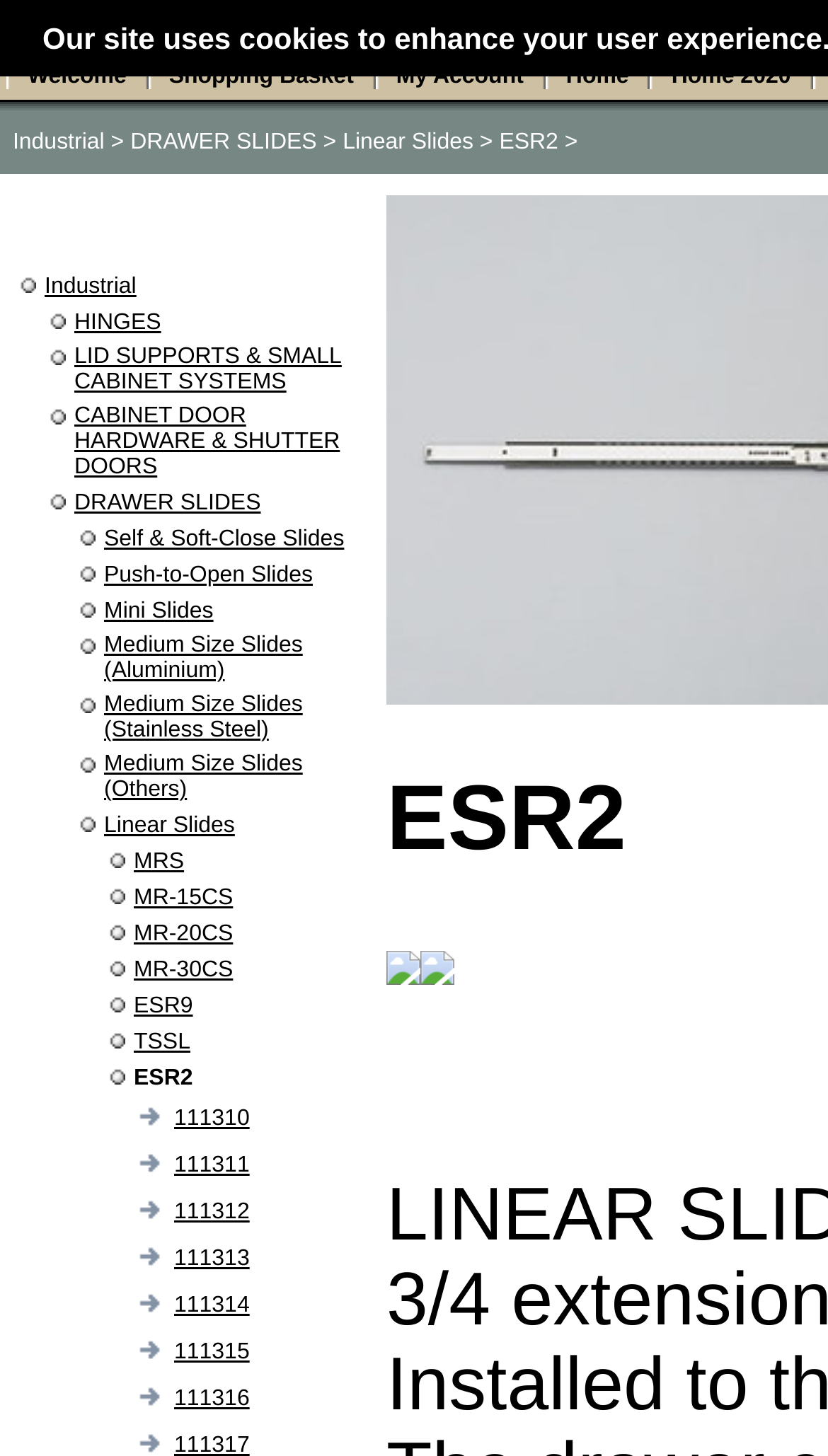What type of products does the website sell?
Using the image as a reference, answer the question with a short word or phrase.

Japanese hardware